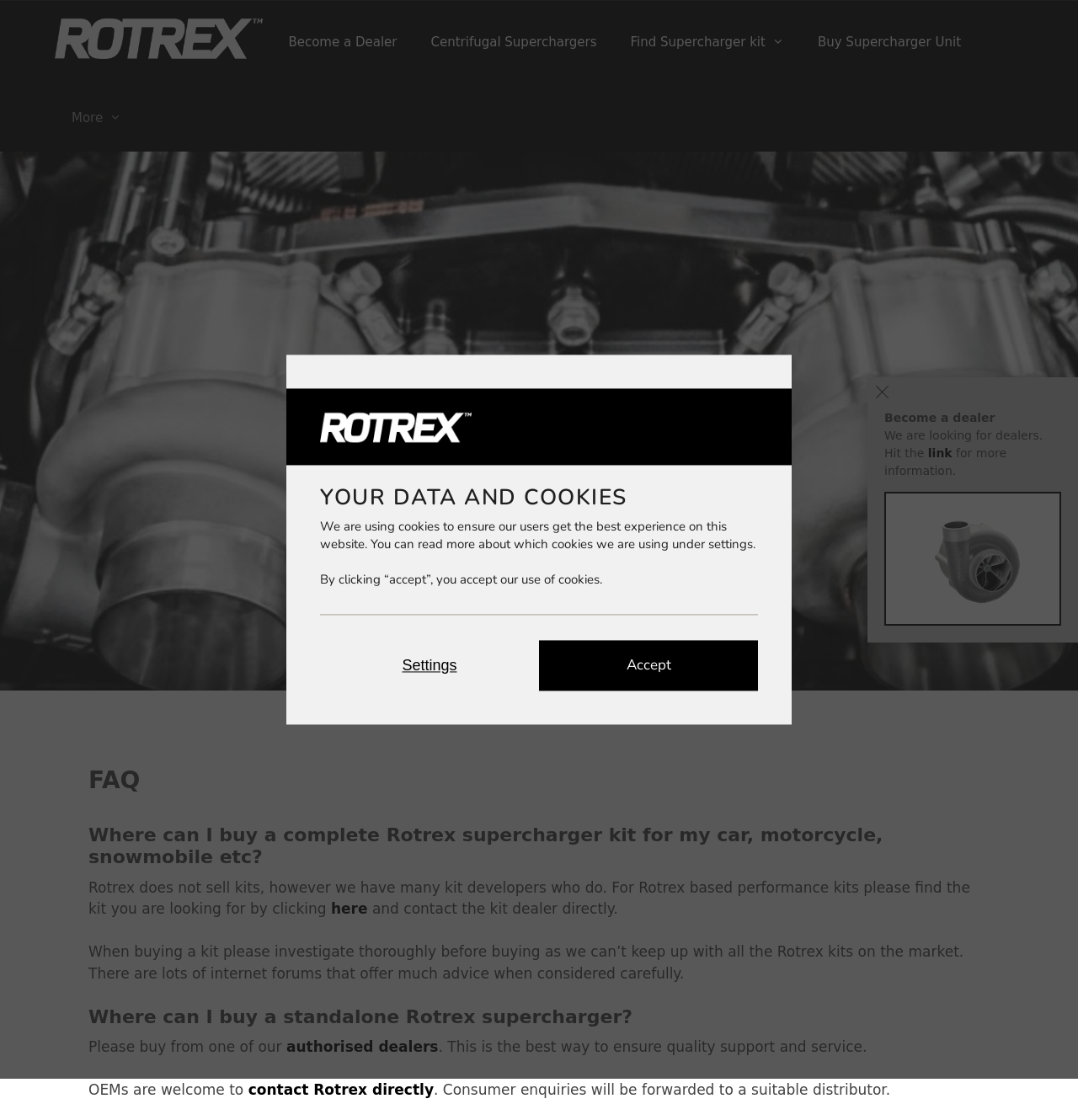Specify the bounding box coordinates of the element's area that should be clicked to execute the given instruction: "Click on the Become a Dealer link". The coordinates should be four float numbers between 0 and 1, i.e., [left, top, right, bottom].

[0.252, 0.0, 0.384, 0.068]